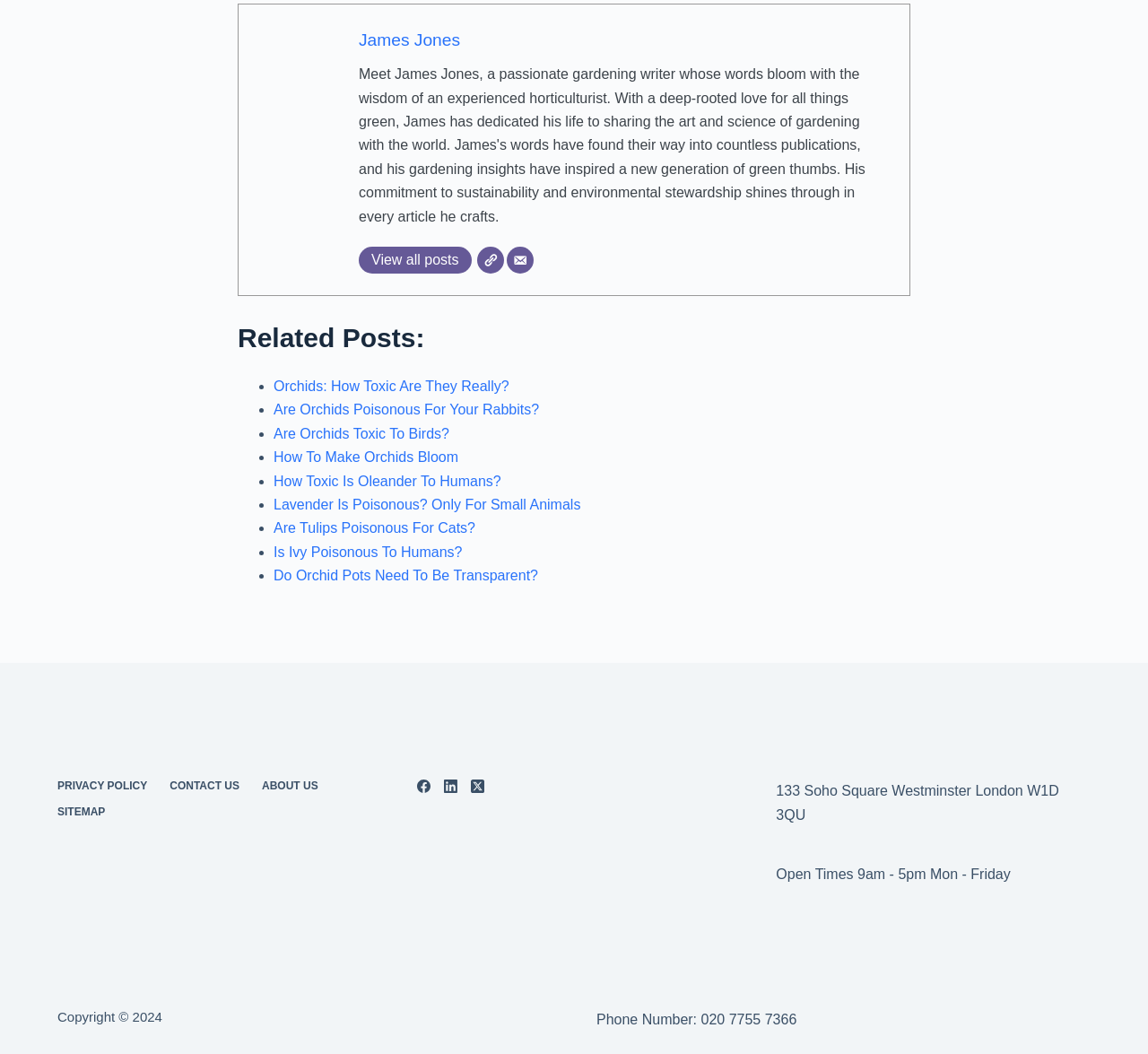Pinpoint the bounding box coordinates of the element that must be clicked to accomplish the following instruction: "Contact us through email". The coordinates should be in the format of four float numbers between 0 and 1, i.e., [left, top, right, bottom].

[0.441, 0.234, 0.465, 0.26]